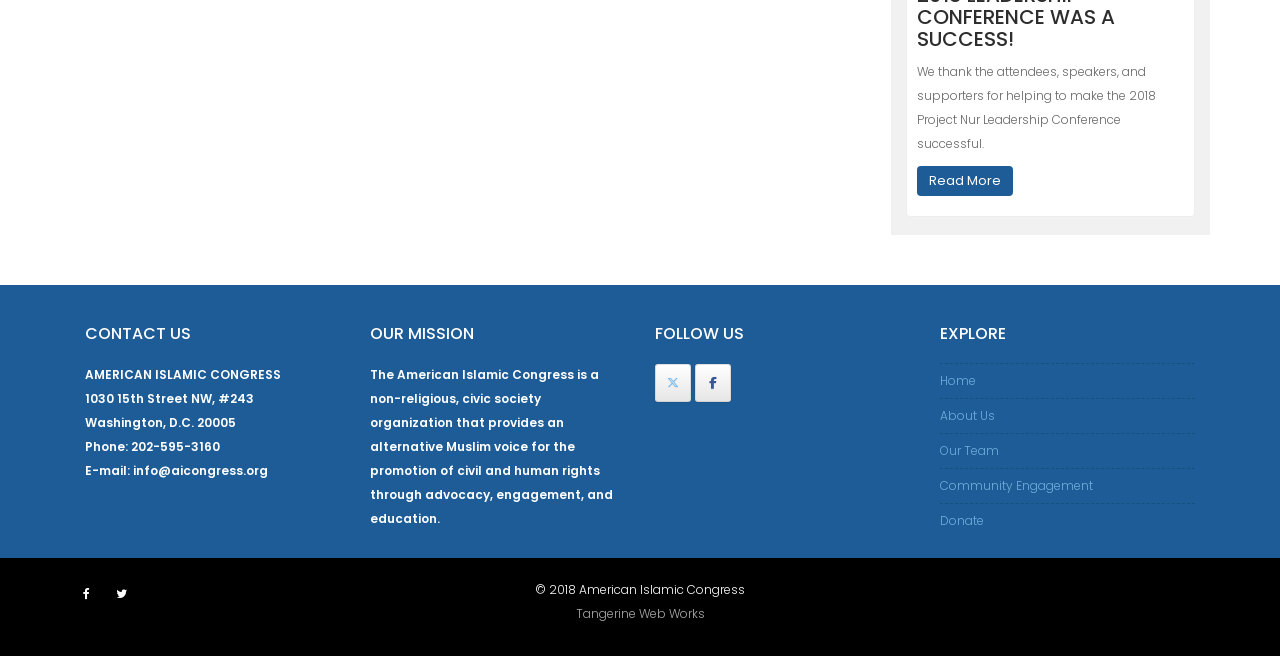Determine the coordinates of the bounding box that should be clicked to complete the instruction: "Explore the home page". The coordinates should be represented by four float numbers between 0 and 1: [left, top, right, bottom].

[0.734, 0.567, 0.762, 0.593]